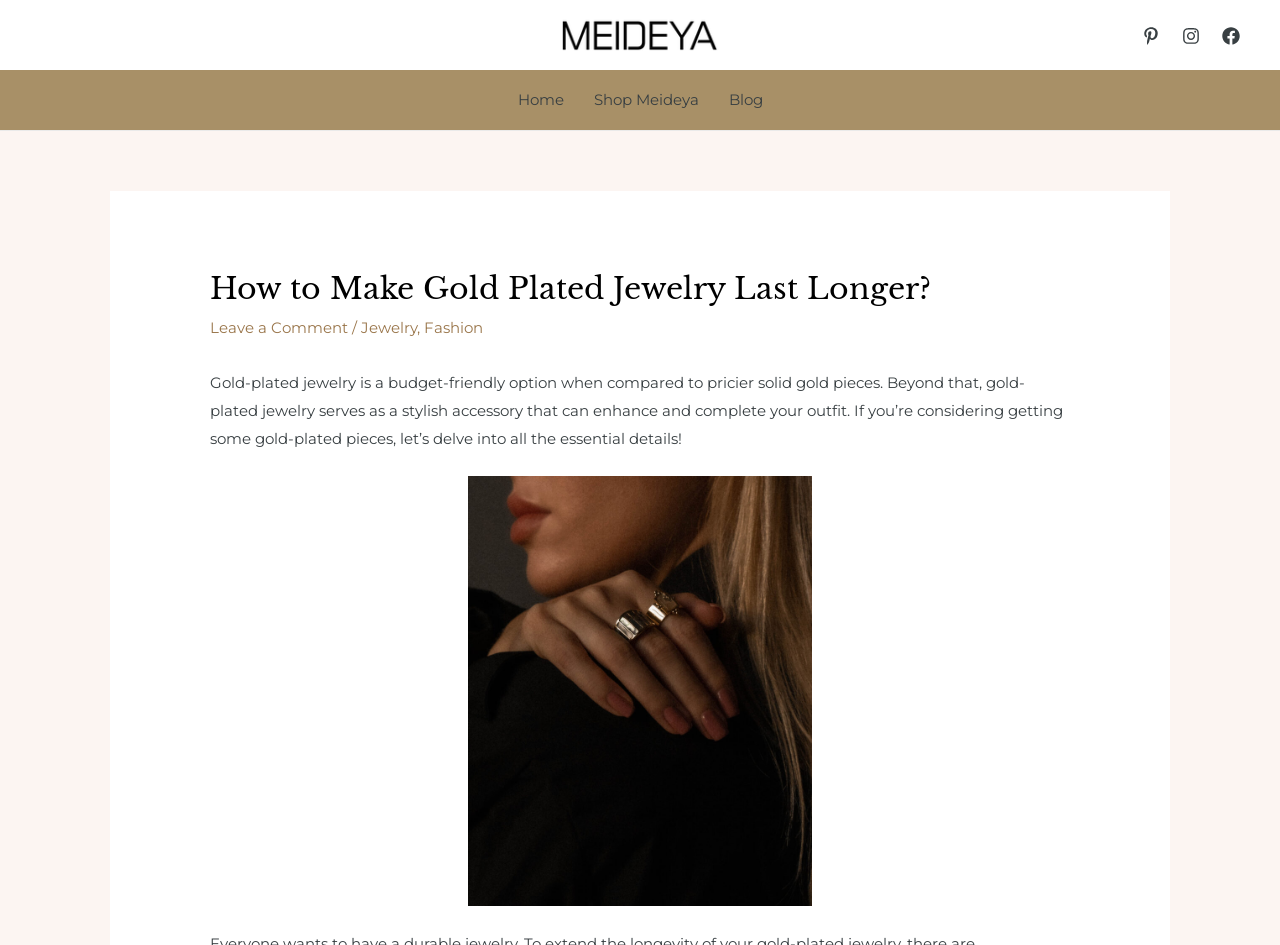Find the bounding box coordinates of the clickable area required to complete the following action: "Leave a comment".

[0.164, 0.337, 0.272, 0.357]